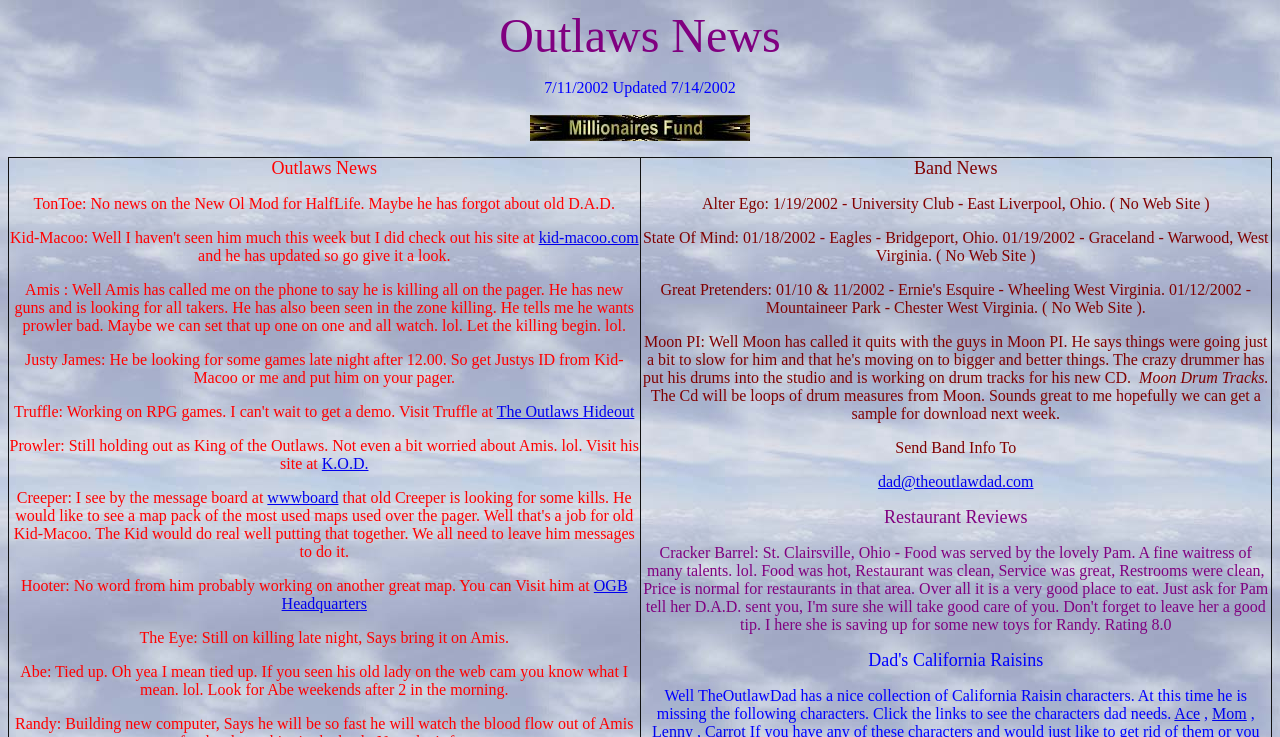What is the name of the website linked to the image?
Based on the image, give a concise answer in the form of a single word or short phrase.

kid-macoo.com